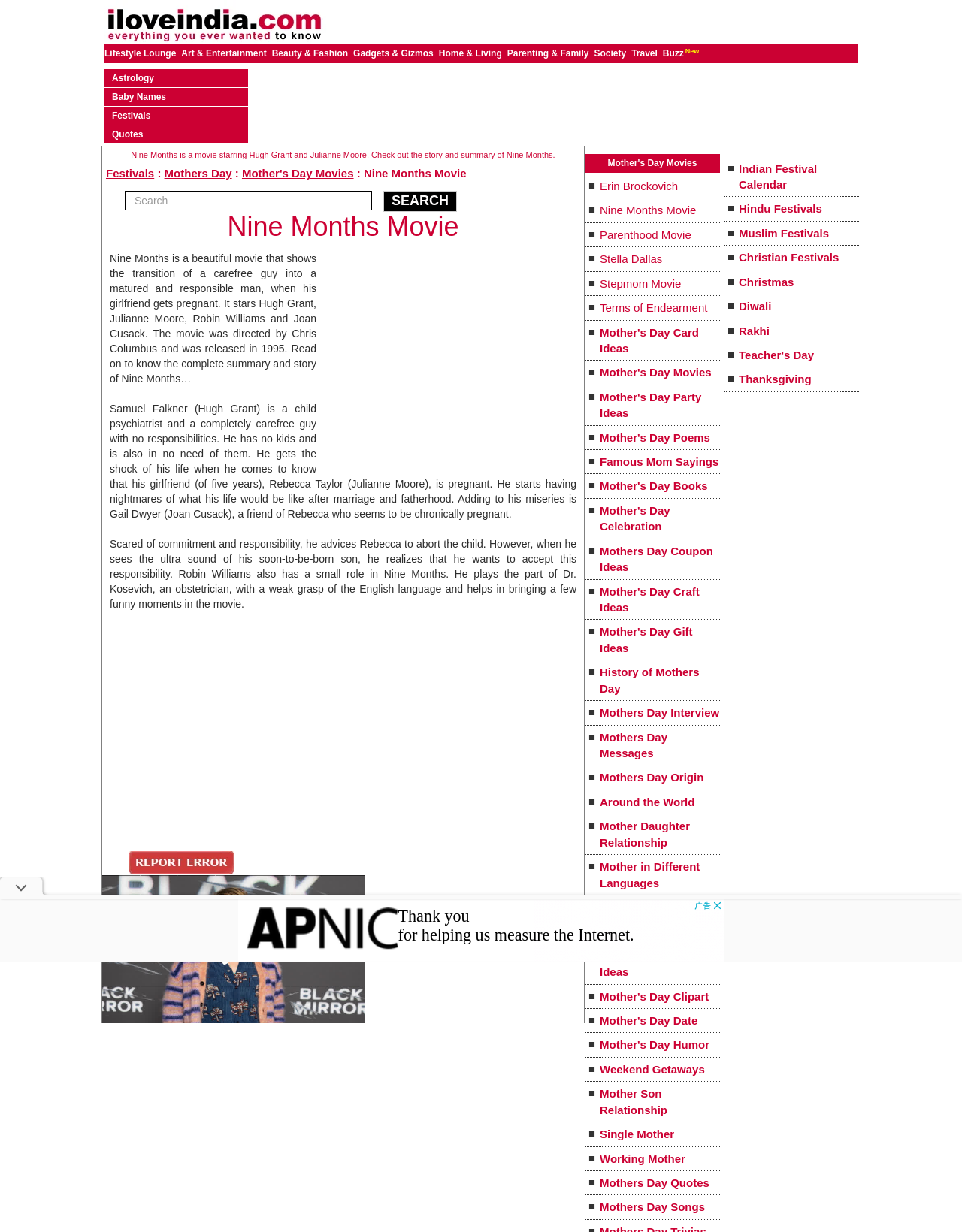Construct a thorough caption encompassing all aspects of the webpage.

The webpage is about the movie "Nine Months" starring Hugh Grant and Julianne Moore. At the top, there is a logo "IloveIndia" with an image. Below it, there are several links to different categories such as "Lifestyle Lounge", "Art & Entertainment", "Beauty & Fashion", and more.

On the left side, there is a table with links to various topics related to parenting and family, including "Astrology", "Baby Names", "Festivals", and "Quotes". Next to it, there is an advertisement.

The main content of the webpage is about the movie "Nine Months". There is a brief summary of the movie, followed by a longer description of the plot, including the characters and their roles. The text is divided into several paragraphs, with some links to related topics such as "Mother's Day Movies" and "Parenthood Movie".

On the right side, there is a search bar with a button labeled "SEARCH". Below it, there are several links to related topics, including "Mother's Day Card Ideas", "Mother's Day Party Ideas", and "Mother's Day Poems". There are also several advertisements scattered throughout the webpage.

At the bottom, there is a video and an image, as well as several more links to related topics. Overall, the webpage is focused on providing information about the movie "Nine Months" and related topics, with several advertisements and links to other relevant content.